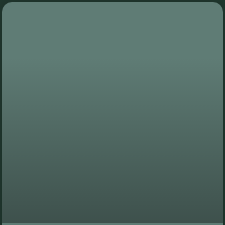Offer a detailed narrative of the scene shown in the image.

The image features a visual representation associated with the "Stradea Design Labs," as indicated in the content context of the webpage. It is likely part of a project showcase, illustrating the design and branding initiatives undertaken by the lab. This design element contributes to the overall aesthetic of the project display, highlighting innovation and creativity. The background is richly textured, transitioning from lighter to darker shades, which may symbolize depth and sophistication, aligning with the artistic focus of Stradea Design Labs.